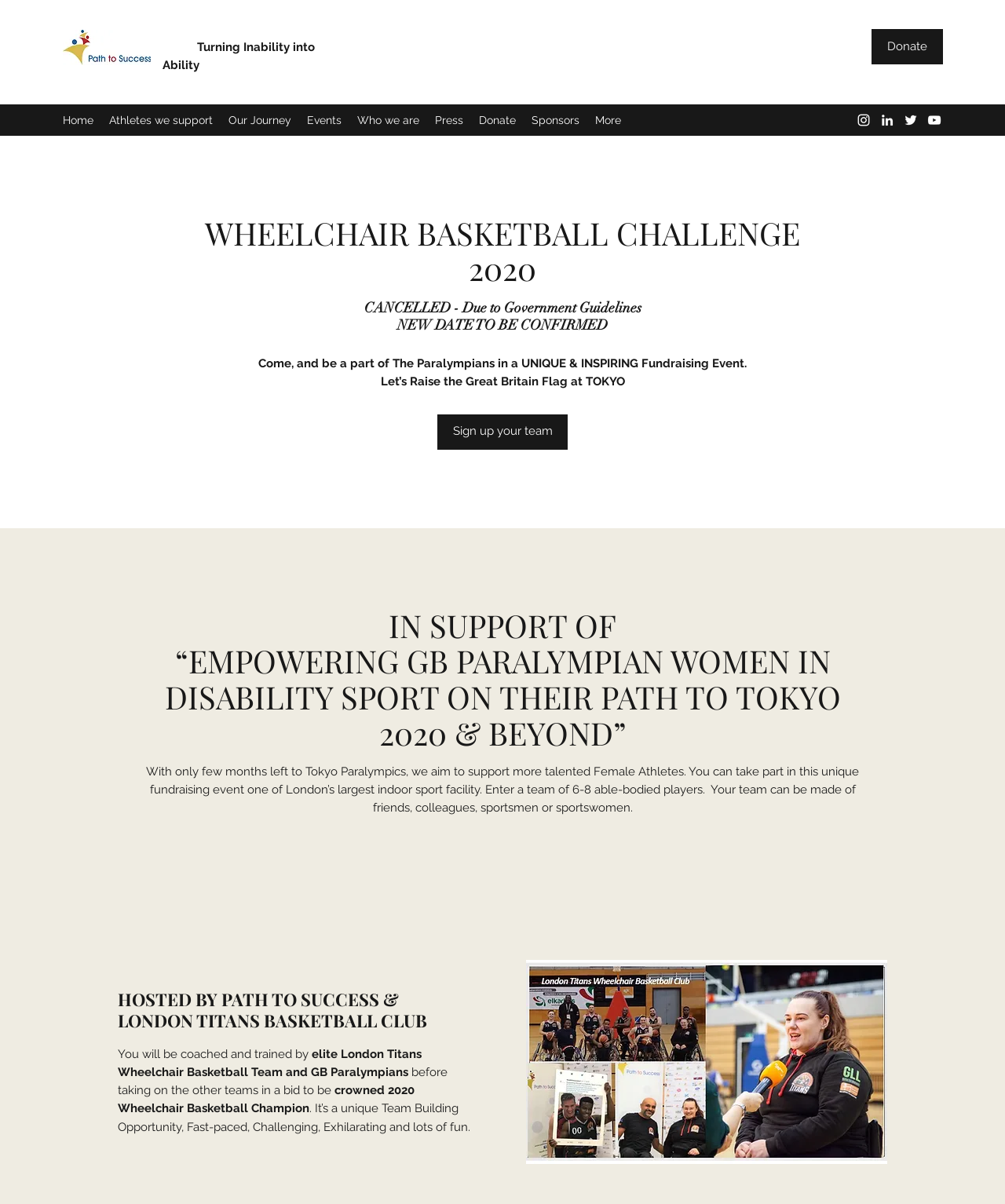Please identify the coordinates of the bounding box that should be clicked to fulfill this instruction: "Click Donate".

[0.867, 0.024, 0.938, 0.053]